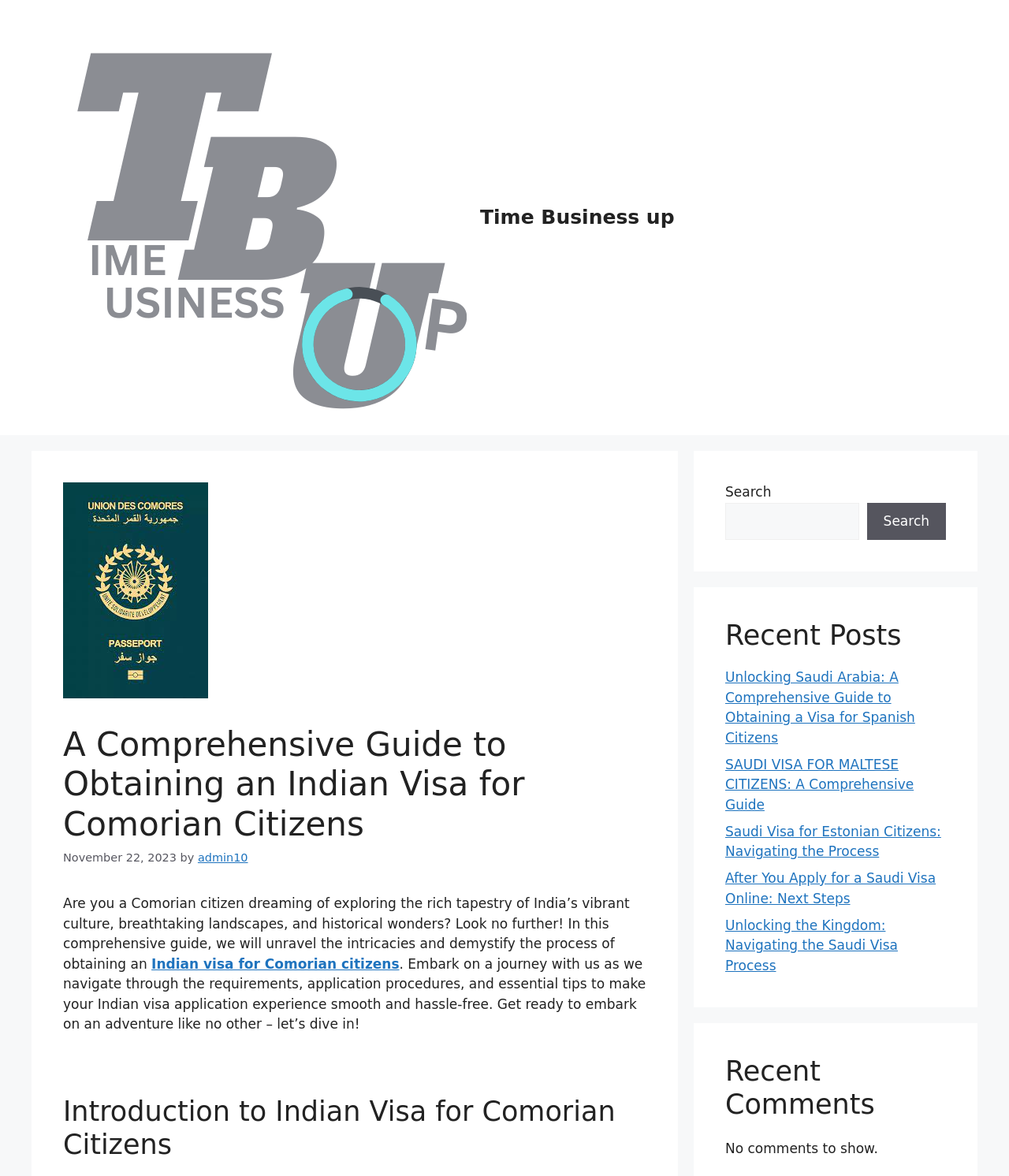Generate a thorough caption that explains the contents of the webpage.

This webpage is a comprehensive guide to obtaining an Indian visa for Comorian citizens. At the top, there is a banner with the site's name, "Time Business up", accompanied by an image. Below the banner, there is a heading that reads "A Comprehensive Guide to Obtaining an Indian Visa for Comorian Citizens" with a timestamp "November 22, 2023" and an author's name "admin10". 

Following the heading, there is a brief introduction to the guide, which explains that it will cover the requirements, application procedures, and essential tips for obtaining an Indian visa. The introduction is divided into two paragraphs, with a link to "Indian visa for Comorian citizens" in the first paragraph.

Below the introduction, there is a heading "Introduction to Indian Visa for Comorian Citizens". On the right side of the page, there is a search bar with a search button and a section titled "Recent Posts" that lists five links to other articles related to obtaining visas for different countries. Below the "Recent Posts" section, there is a section titled "Recent Comments" with a message indicating that there are no comments to show.